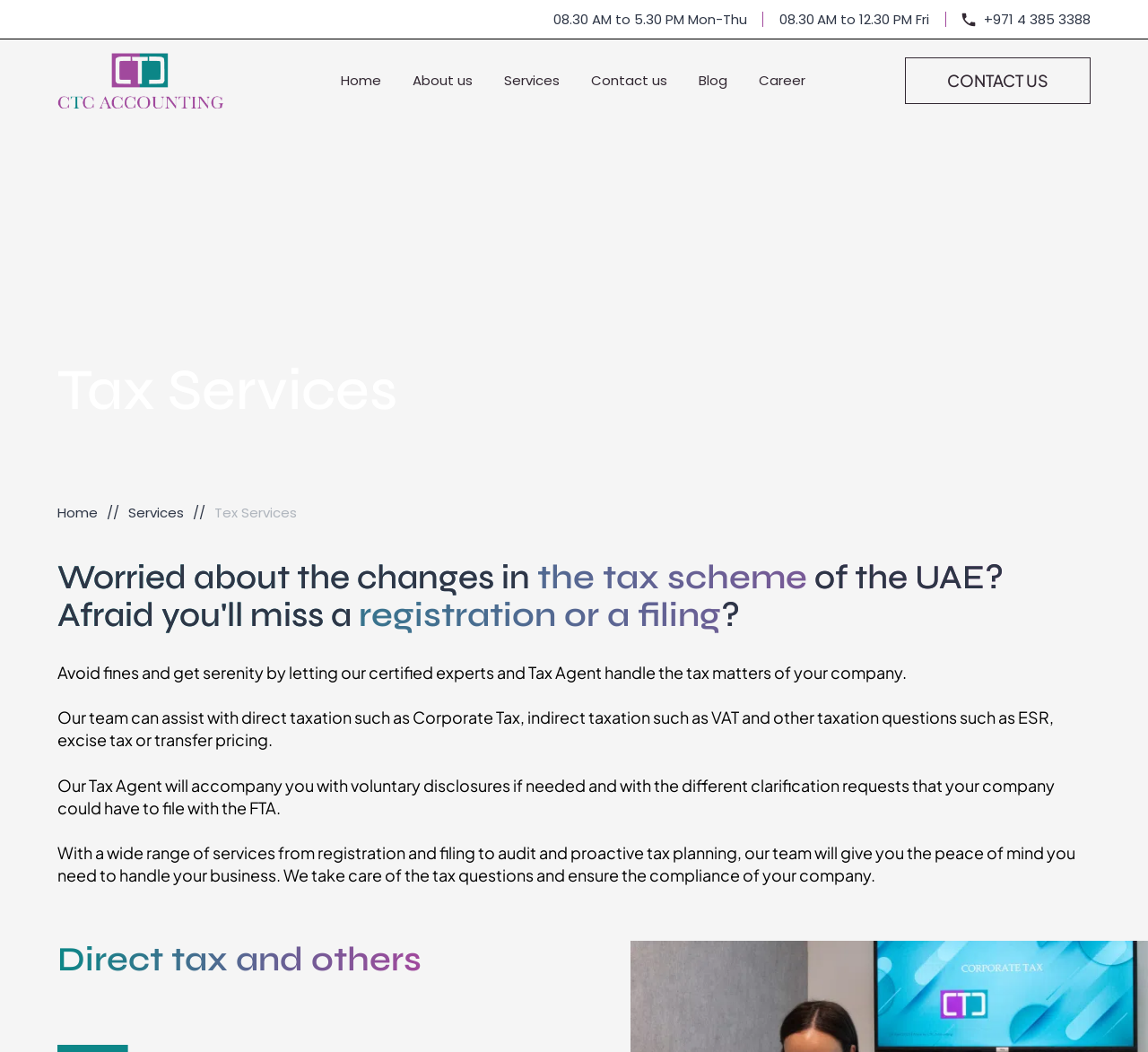Indicate the bounding box coordinates of the element that must be clicked to execute the instruction: "Learn about Direct tax and others". The coordinates should be given as four float numbers between 0 and 1, i.e., [left, top, right, bottom].

[0.05, 0.894, 0.367, 0.93]